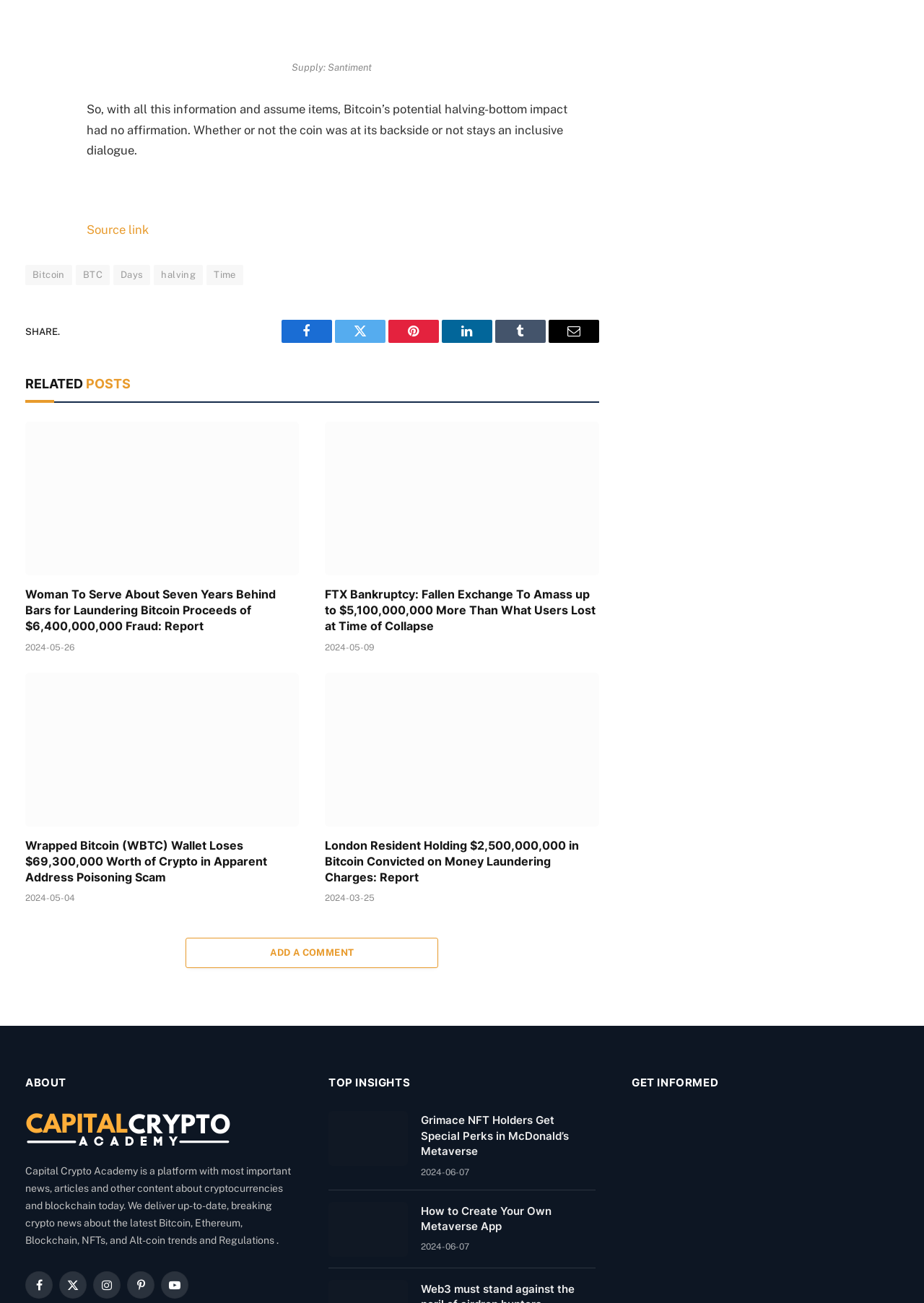Can you find the bounding box coordinates for the element that needs to be clicked to execute this instruction: "Explore 'LOCAL LIFESTYLE'"? The coordinates should be given as four float numbers between 0 and 1, i.e., [left, top, right, bottom].

None